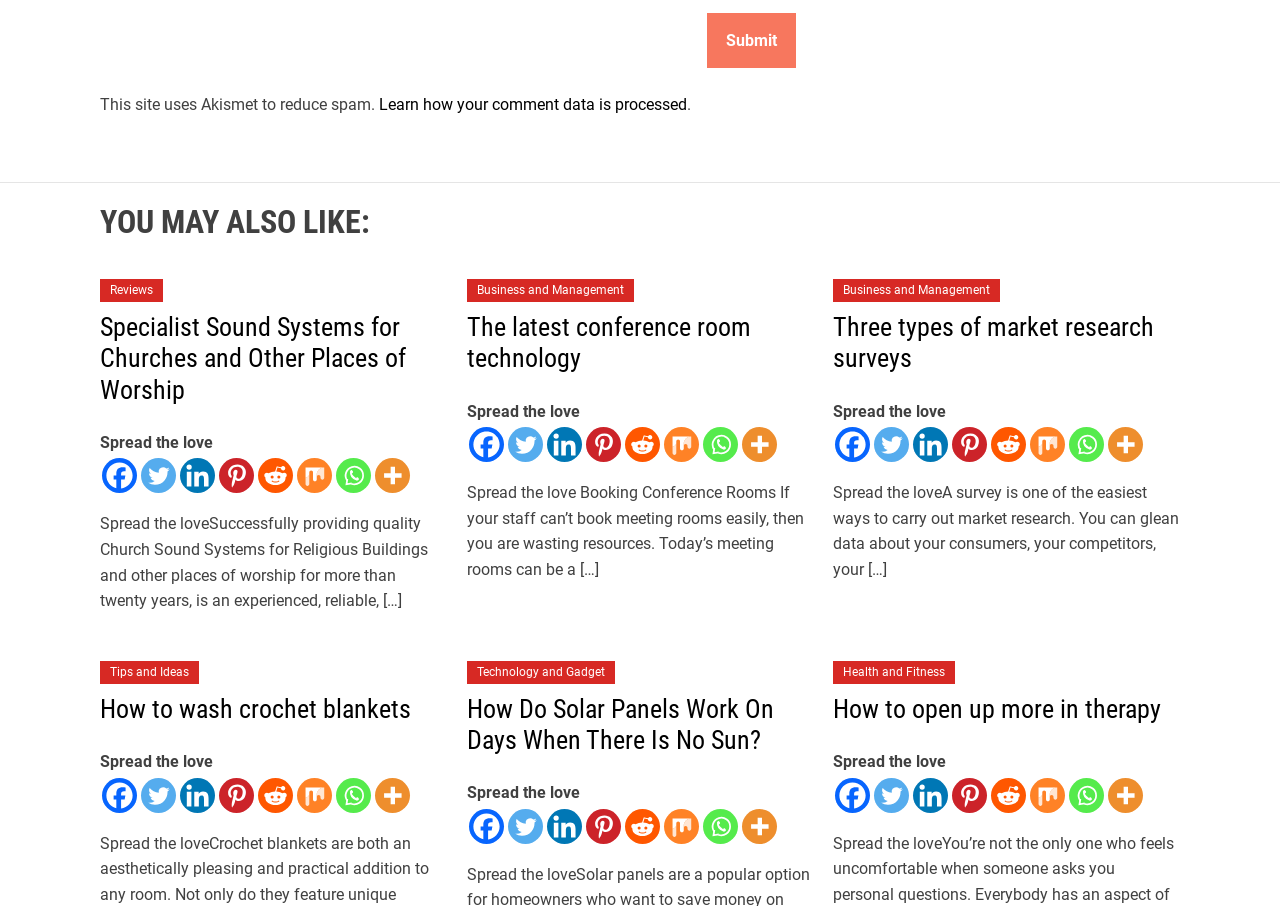Answer the following in one word or a short phrase: 
What is the purpose of Akismet?

Reduce spam